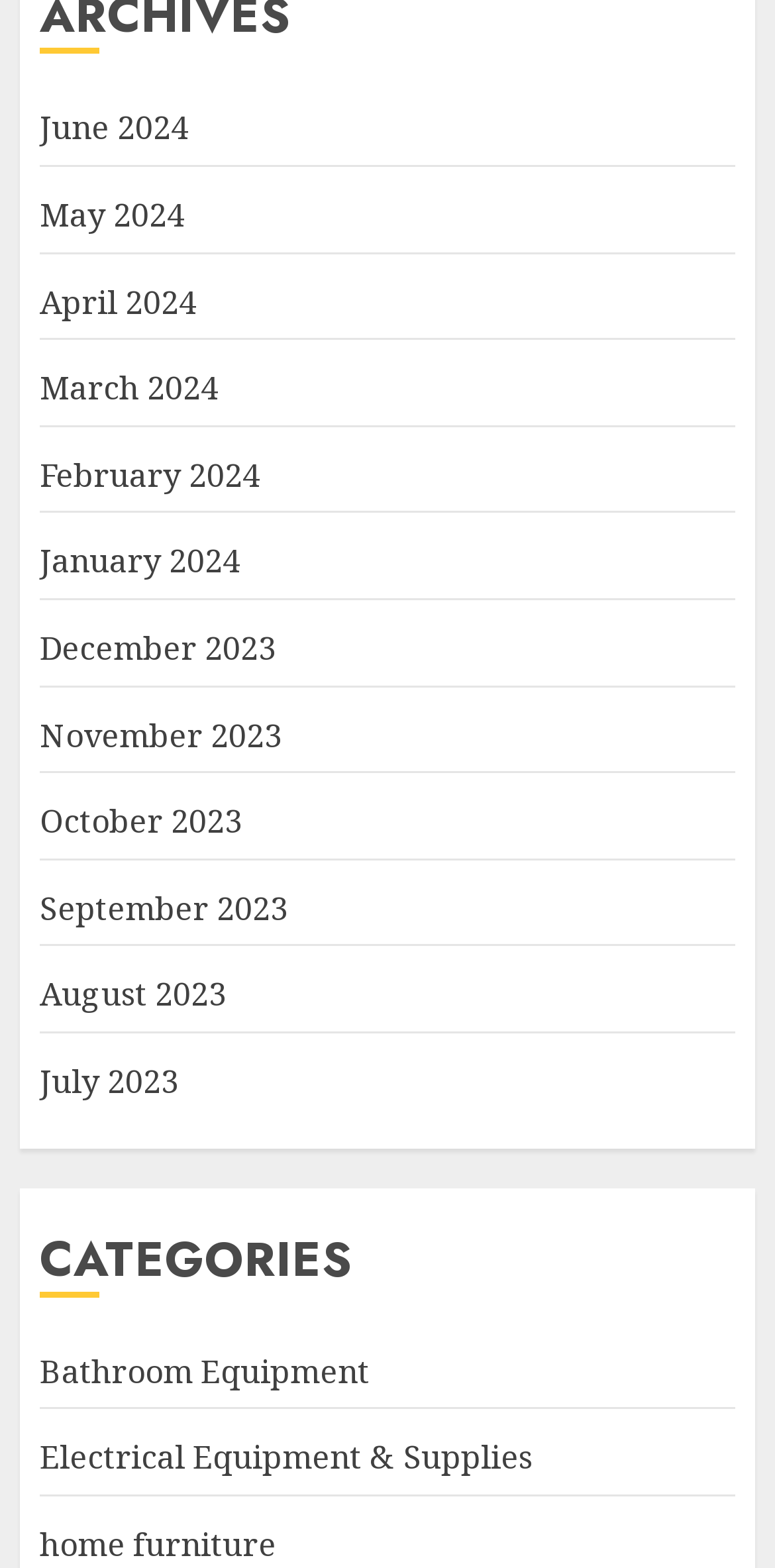Locate the bounding box coordinates of the element's region that should be clicked to carry out the following instruction: "explore home furniture". The coordinates need to be four float numbers between 0 and 1, i.e., [left, top, right, bottom].

[0.051, 0.971, 0.356, 1.0]